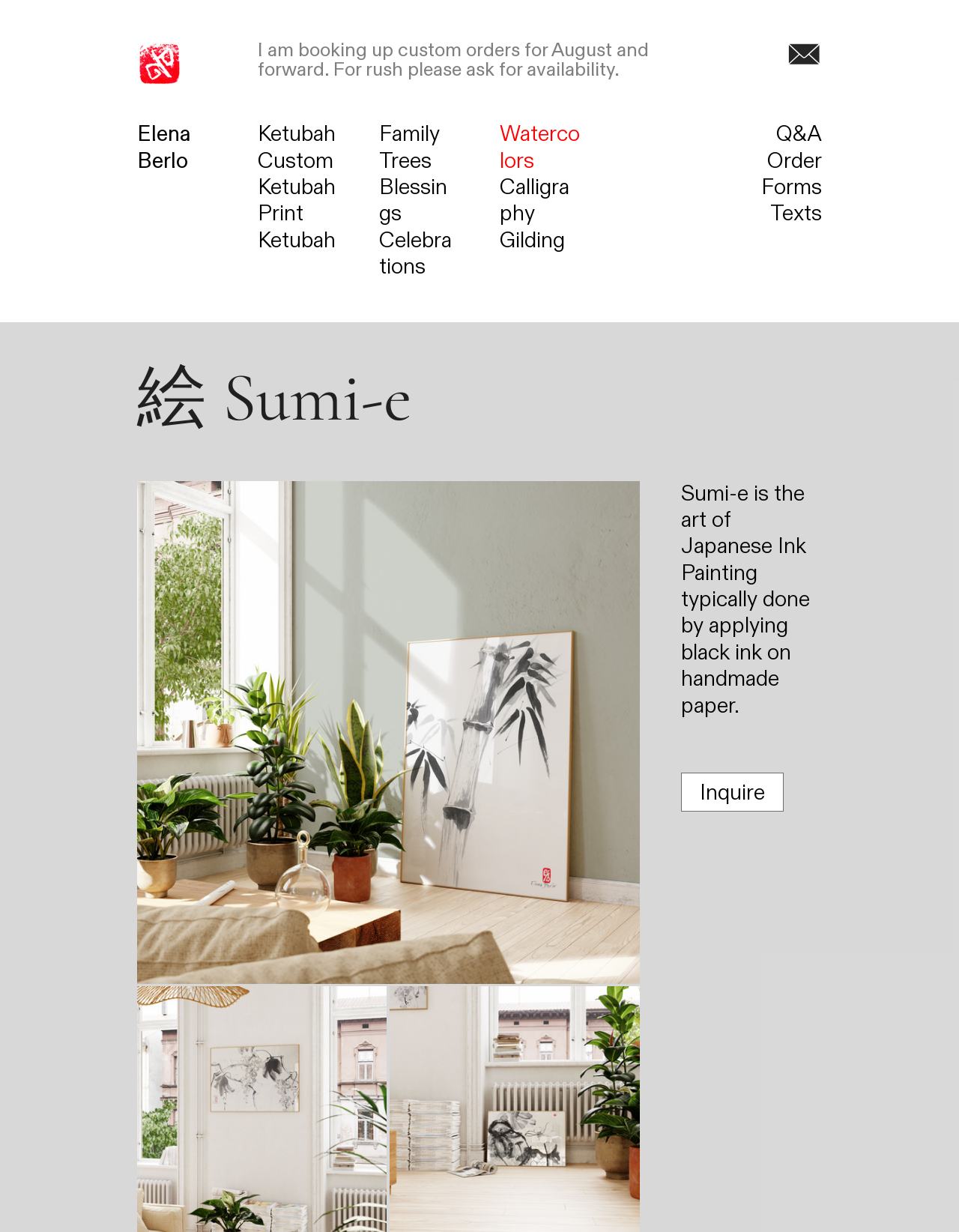Please respond to the question using a single word or phrase:
What is the artist's name?

Elena Berlo